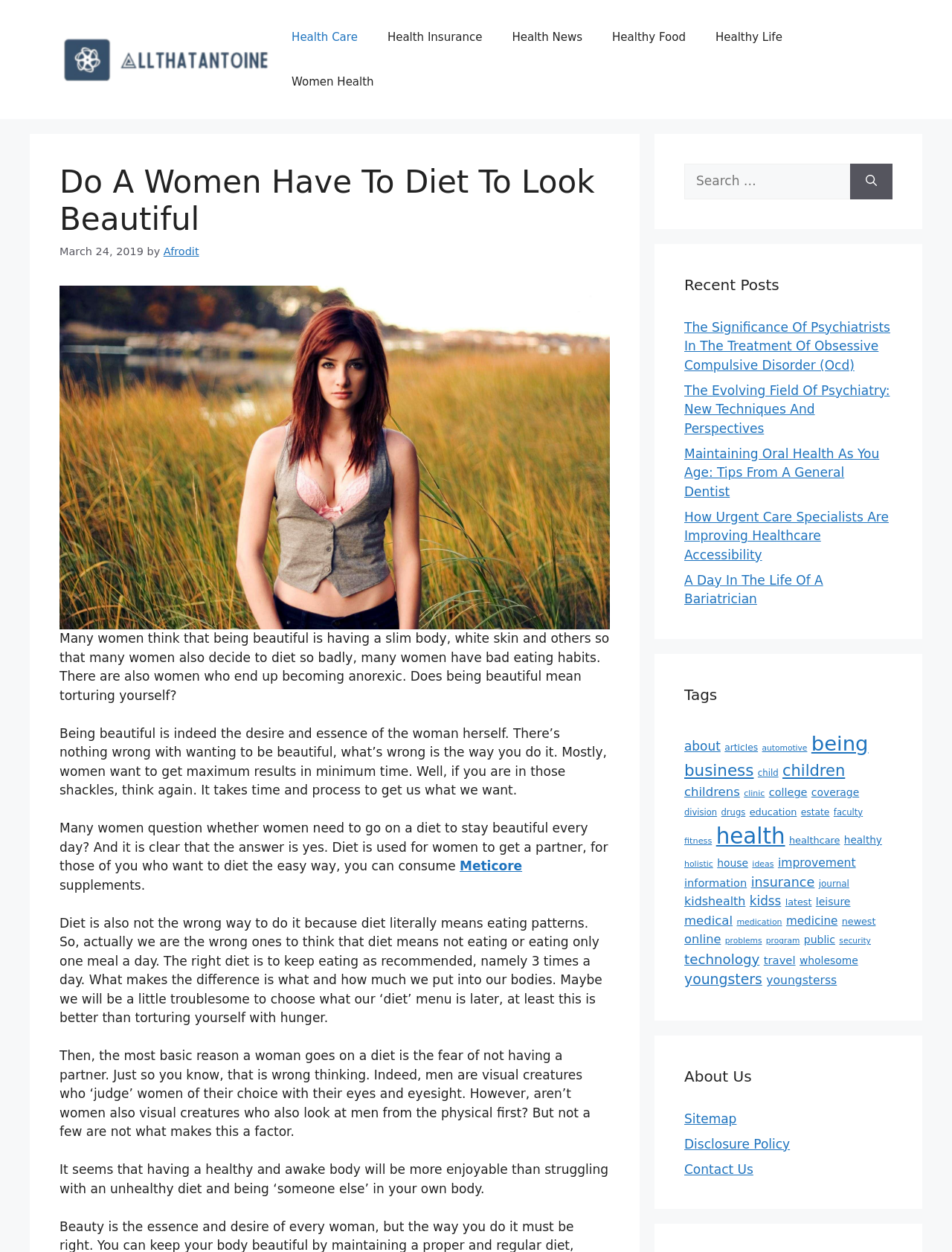Determine the bounding box coordinates of the section I need to click to execute the following instruction: "Browse articles tagged with health". Provide the coordinates as four float numbers between 0 and 1, i.e., [left, top, right, bottom].

[0.752, 0.658, 0.825, 0.678]